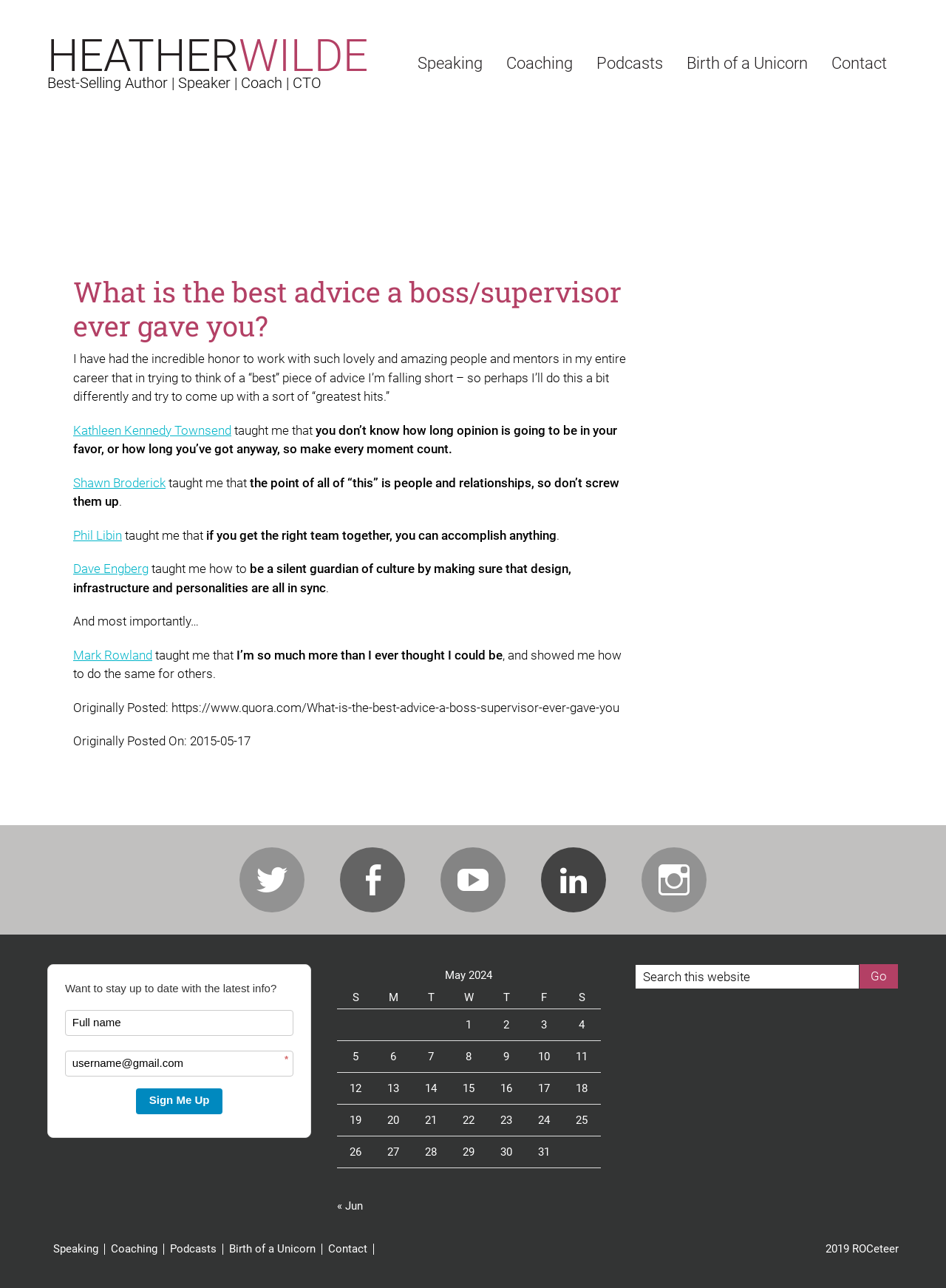Provide a one-word or short-phrase response to the question:
What is the name of the author?

Heather Wilde